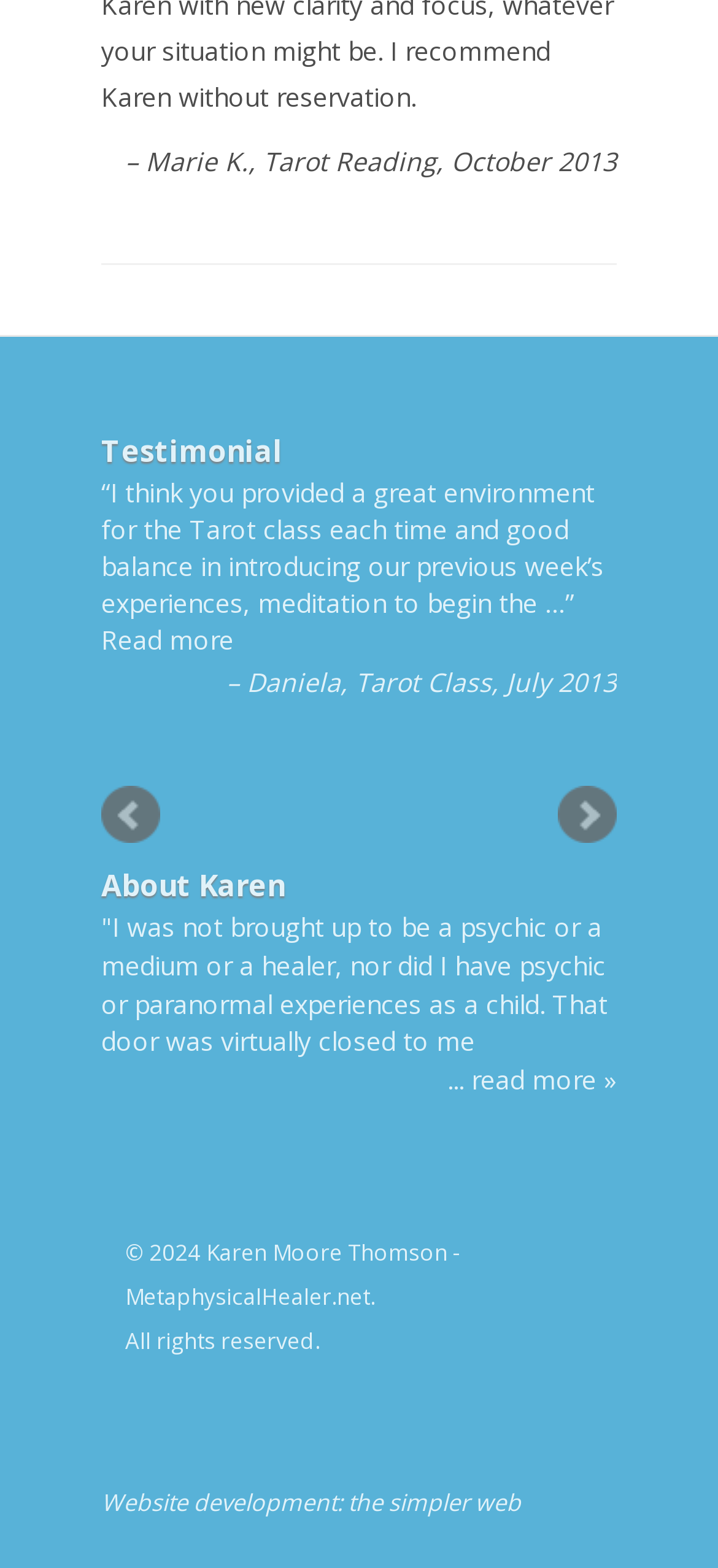What is the topic of the testimonial?
Provide a detailed and extensive answer to the question.

The answer can be found in the StaticText element with the text 'Tarot Reading' which is located near the heading 'Testimonial'.